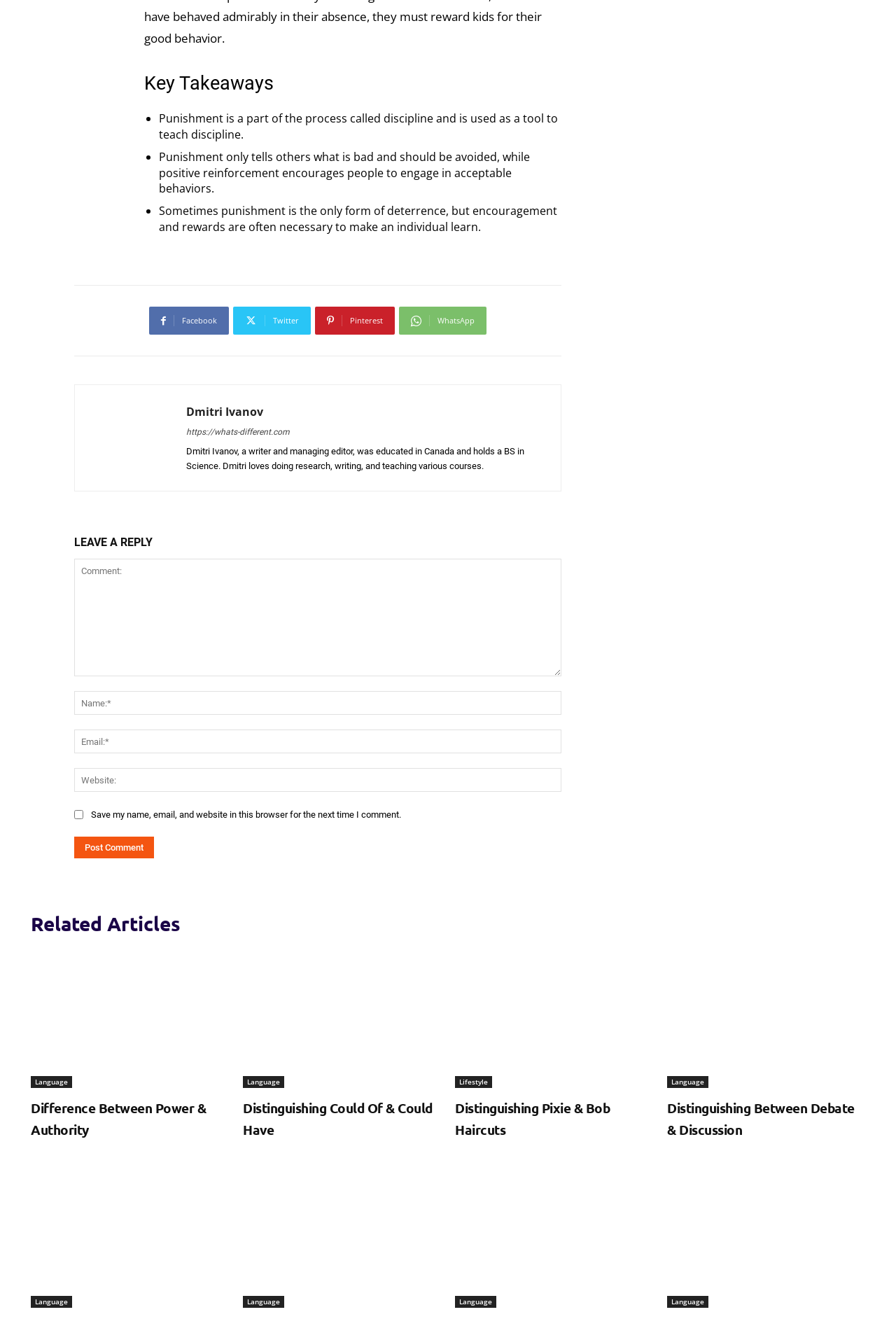How many social media links are there? Examine the screenshot and reply using just one word or a brief phrase.

4